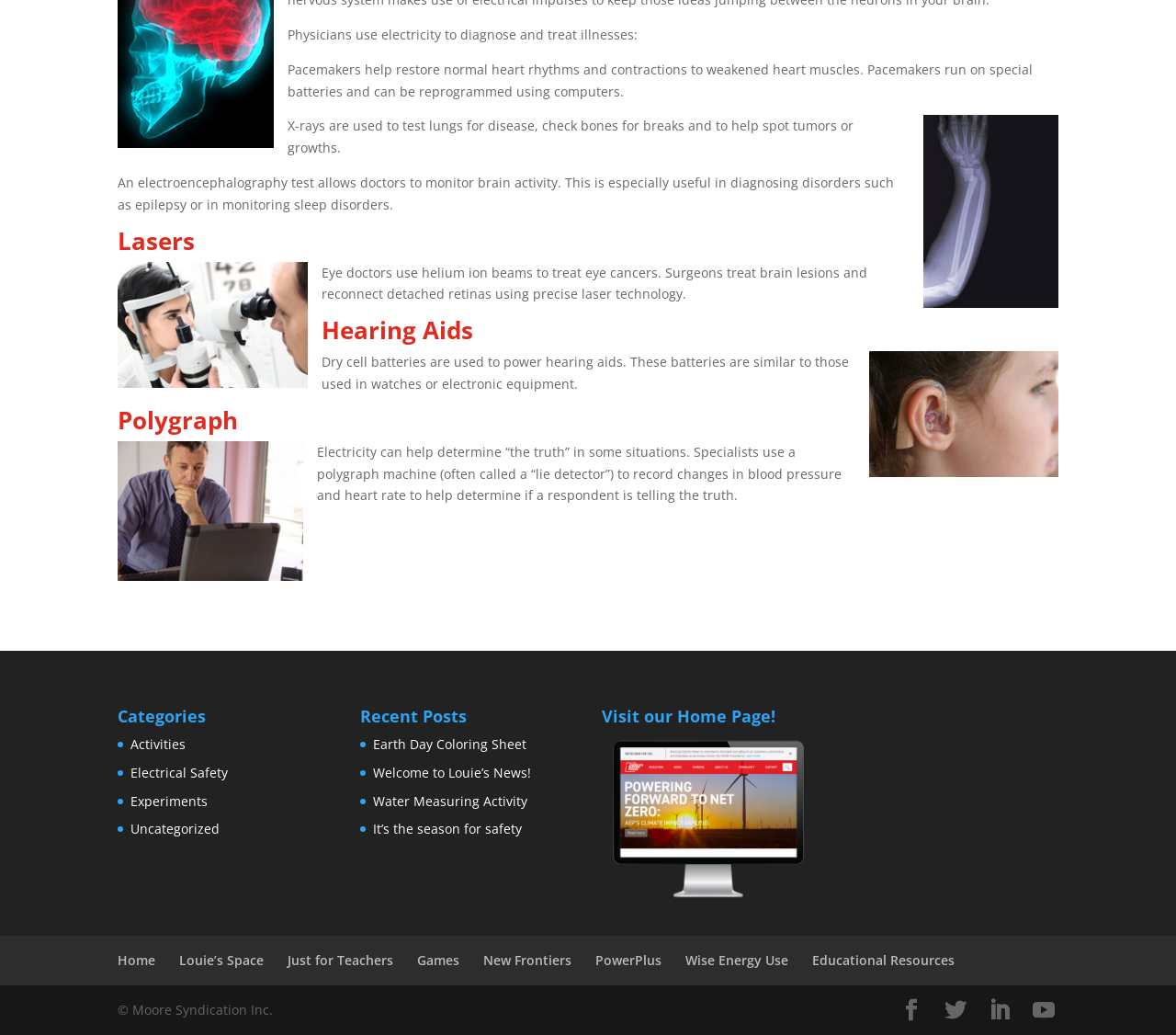Using the webpage screenshot, find the UI element described by Welcome to Louie’s News!. Provide the bounding box coordinates in the format (top-left x, top-left y, bottom-right x, bottom-right y), ensuring all values are floating point numbers between 0 and 1.

[0.317, 0.738, 0.451, 0.755]